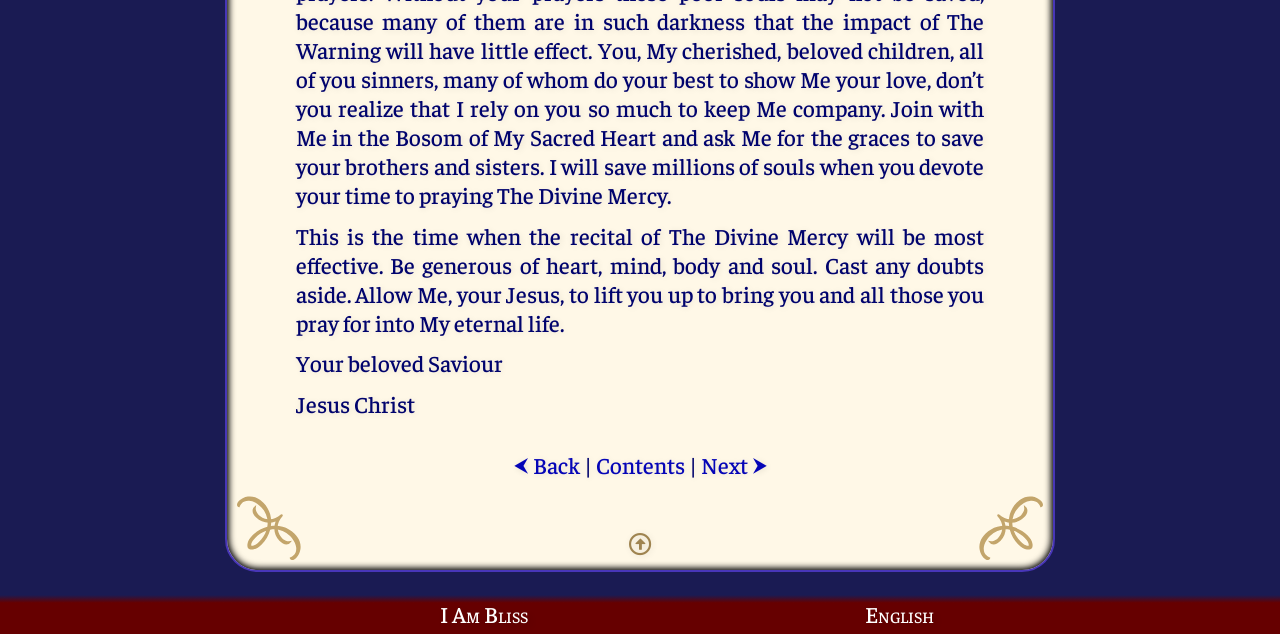What is the title of the webpage?
Answer the question with a detailed explanation, including all necessary information.

The StaticText element with the text 'I Am Bliss' has a relatively high y1 coordinate 0.945, indicating that it is located at the bottom of the page, which is a common position for a webpage title.